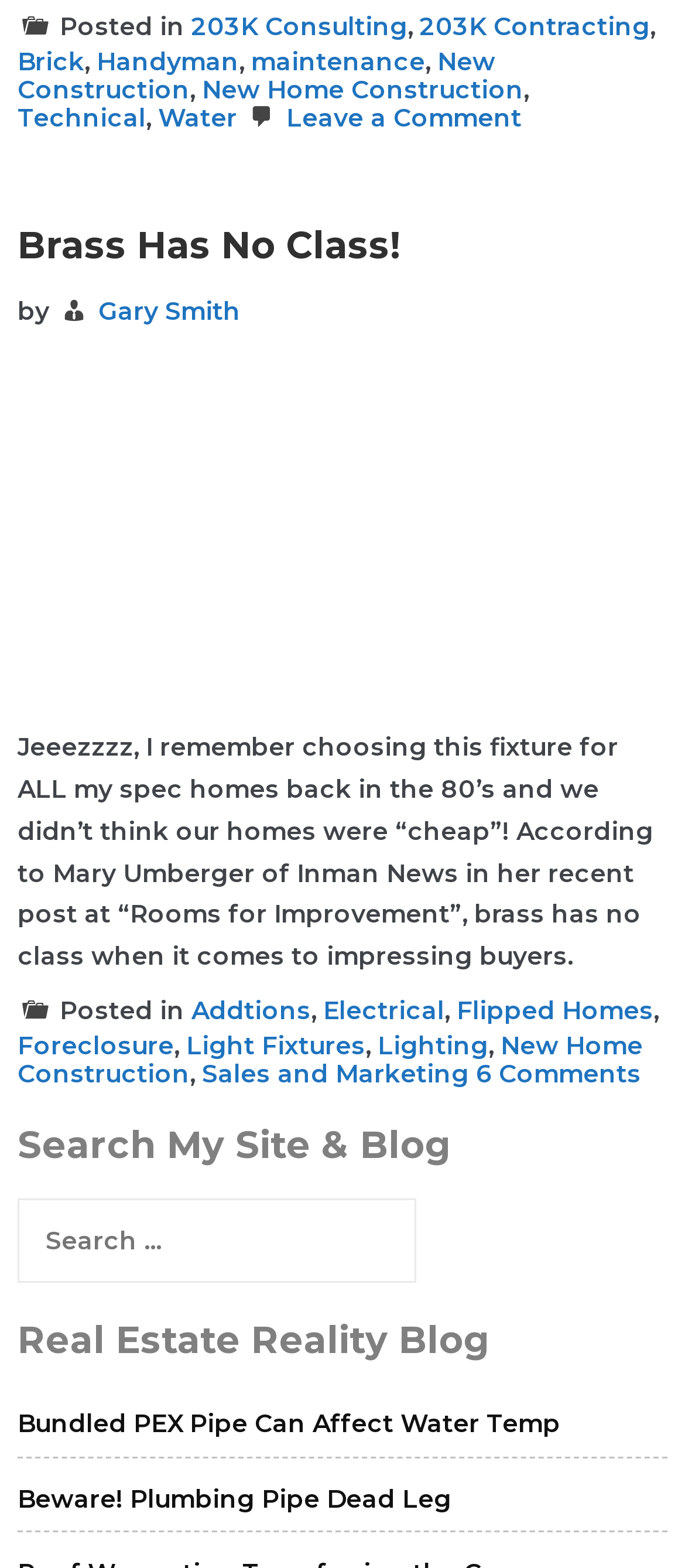Please determine the bounding box coordinates of the element's region to click for the following instruction: "Search for something in the search box".

[0.026, 0.764, 0.608, 0.818]